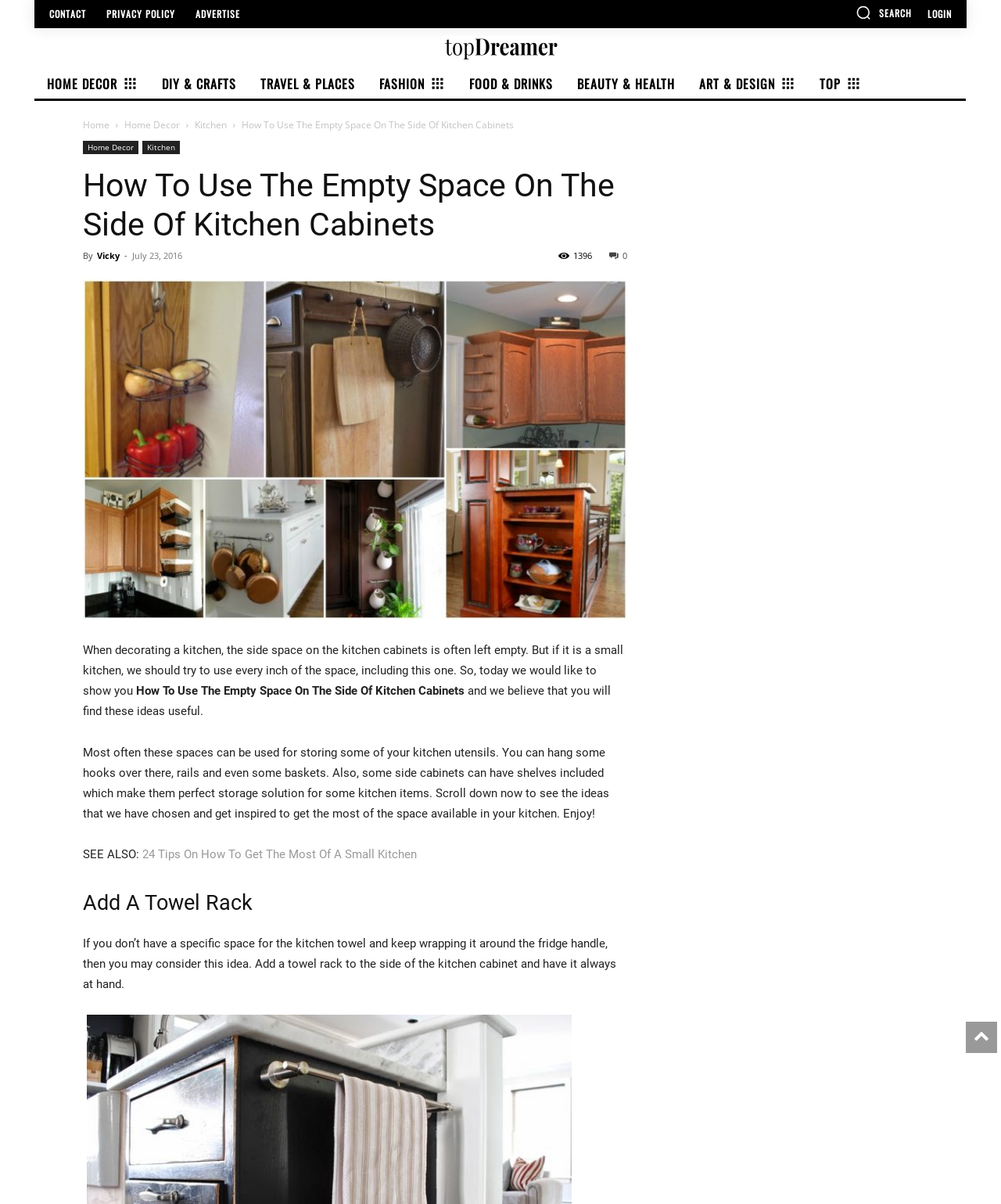Identify the bounding box for the UI element described as: "Top". The coordinates should be four float numbers between 0 and 1, i.e., [left, top, right, bottom].

[0.806, 0.057, 0.868, 0.082]